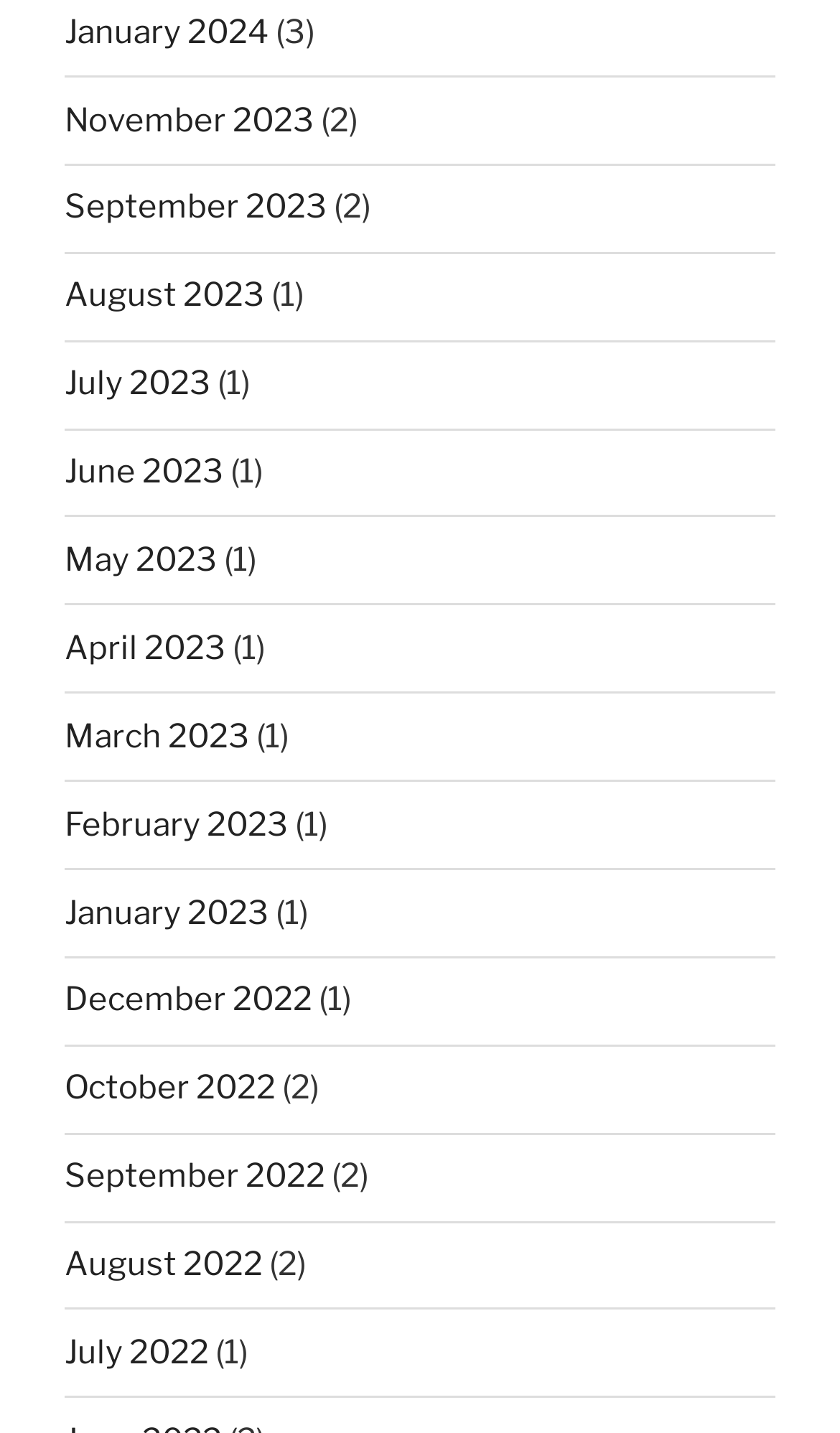Locate the bounding box coordinates of the element that needs to be clicked to carry out the instruction: "Check August 2023". The coordinates should be given as four float numbers ranging from 0 to 1, i.e., [left, top, right, bottom].

[0.077, 0.193, 0.315, 0.22]